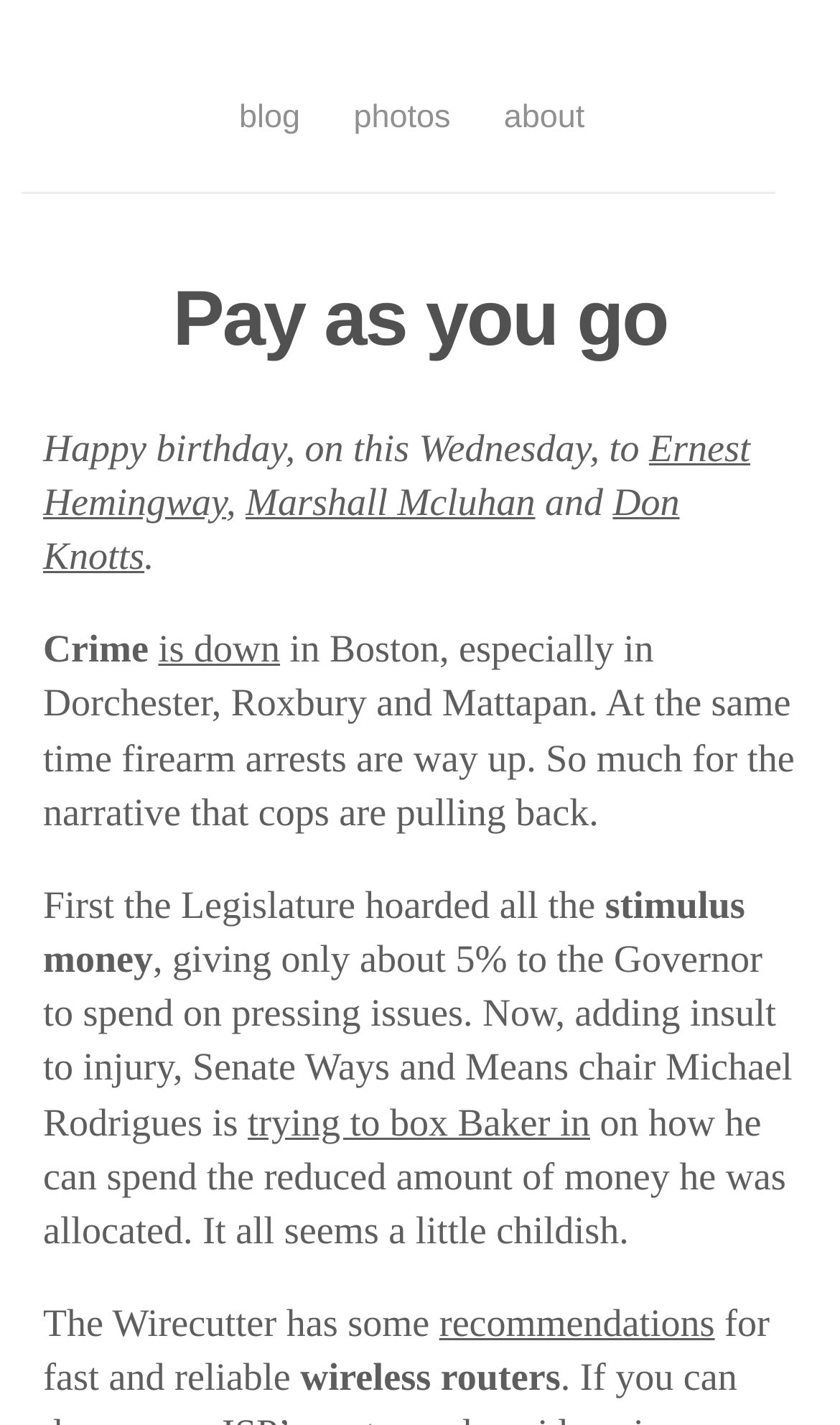What type of product is recommended by The Wirecutter?
Please answer the question with a single word or phrase, referencing the image.

Wireless routers